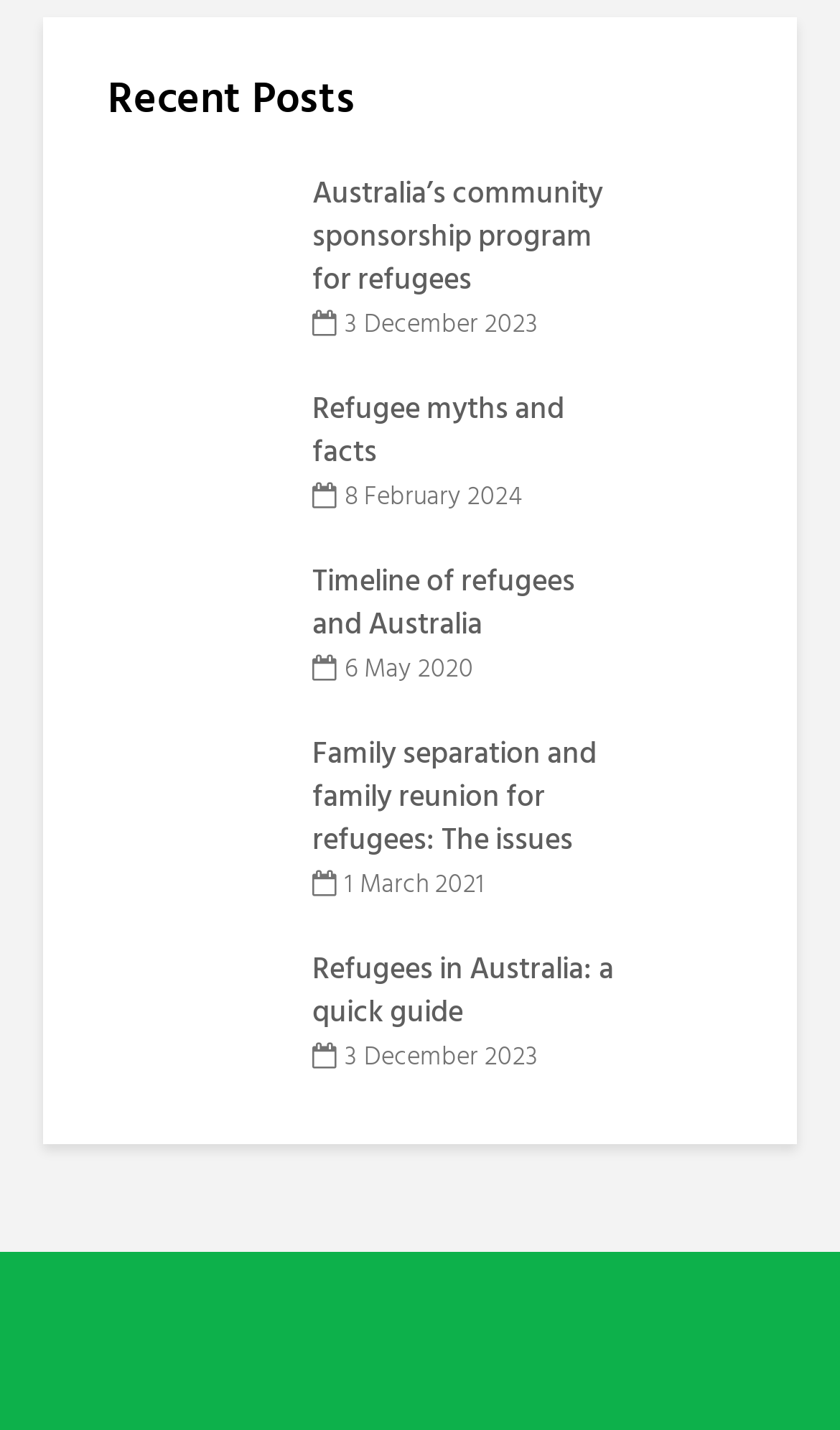Respond to the following query with just one word or a short phrase: 
What is the title of the second article?

Australia’s community sponsorship program for refugees